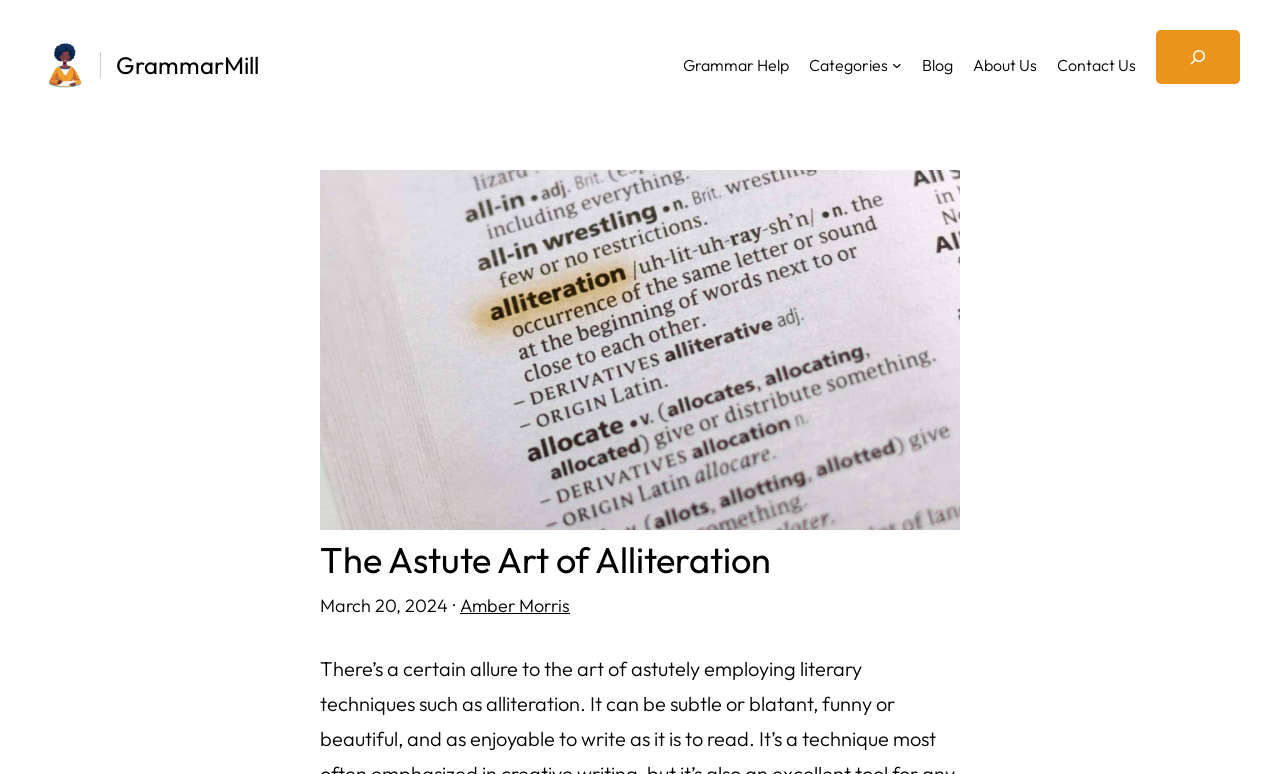What is the author of the article? Examine the screenshot and reply using just one word or a brief phrase.

Amber Morris